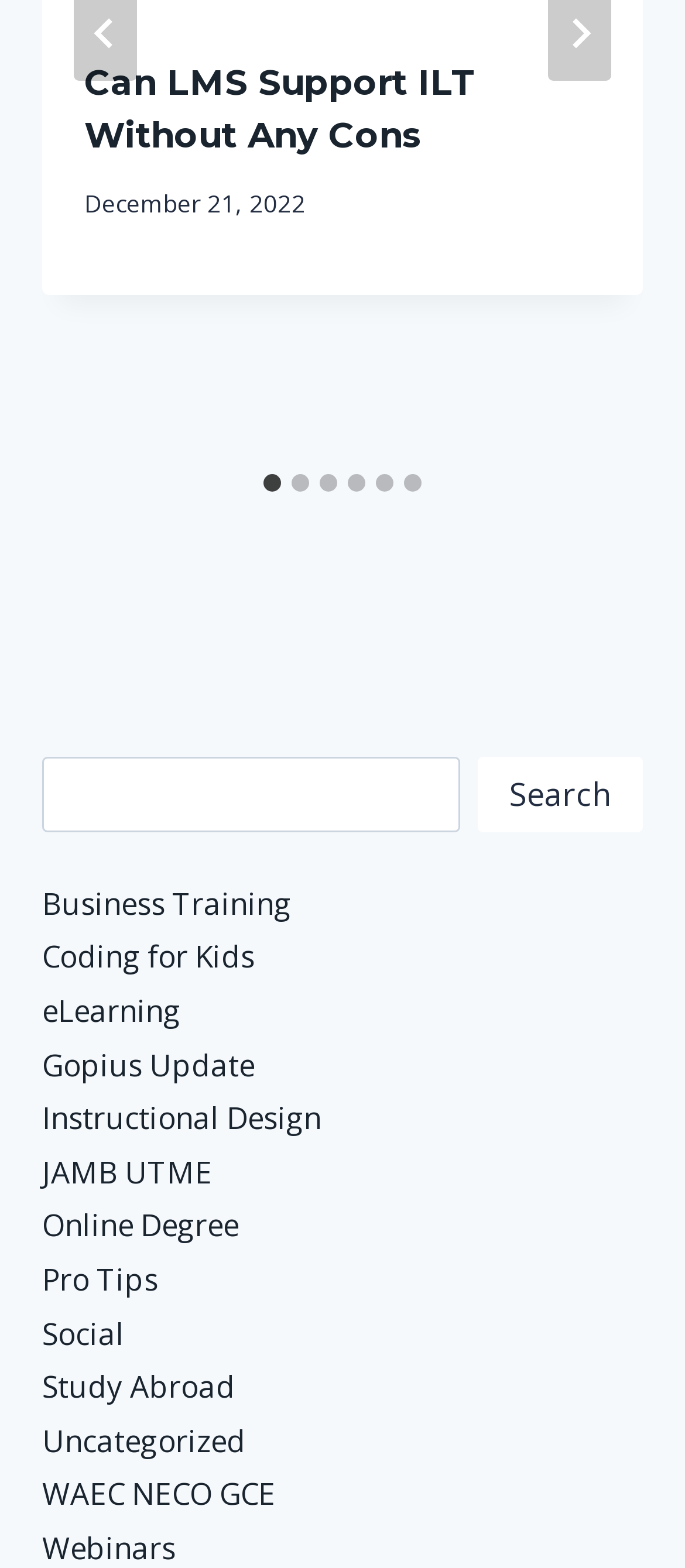Point out the bounding box coordinates of the section to click in order to follow this instruction: "Go to Harnessing Imagination to Heal in EMDR".

None